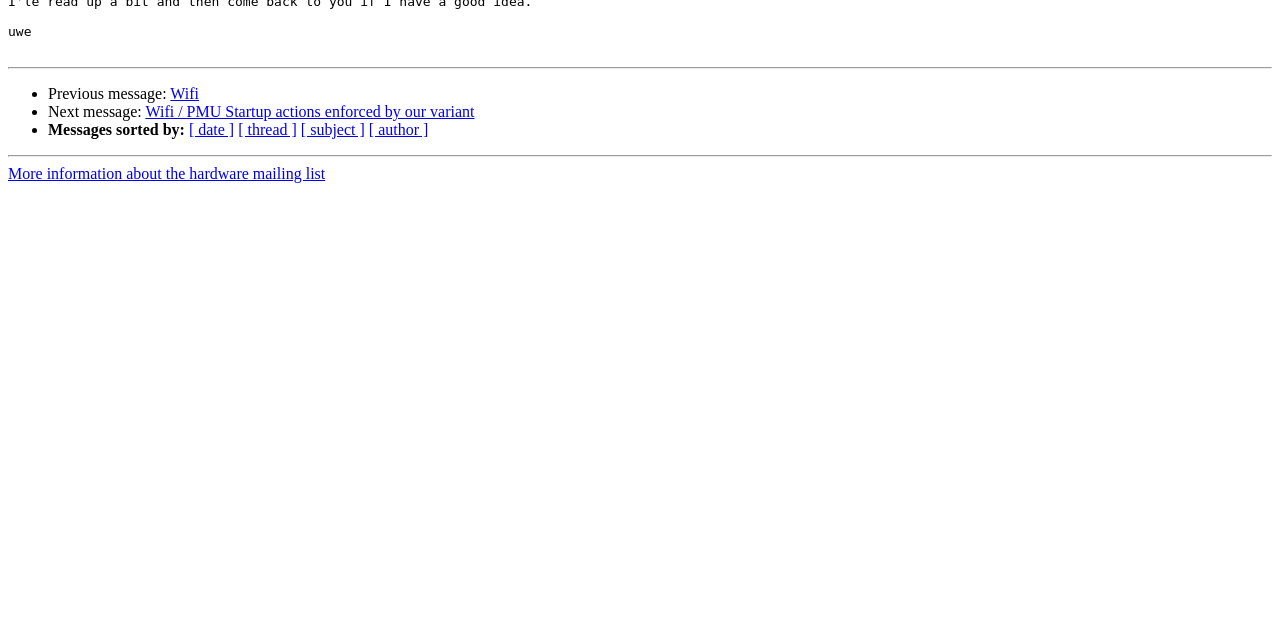Determine the bounding box for the described HTML element: "Wifi". Ensure the coordinates are four float numbers between 0 and 1 in the format [left, top, right, bottom].

[0.133, 0.133, 0.156, 0.159]